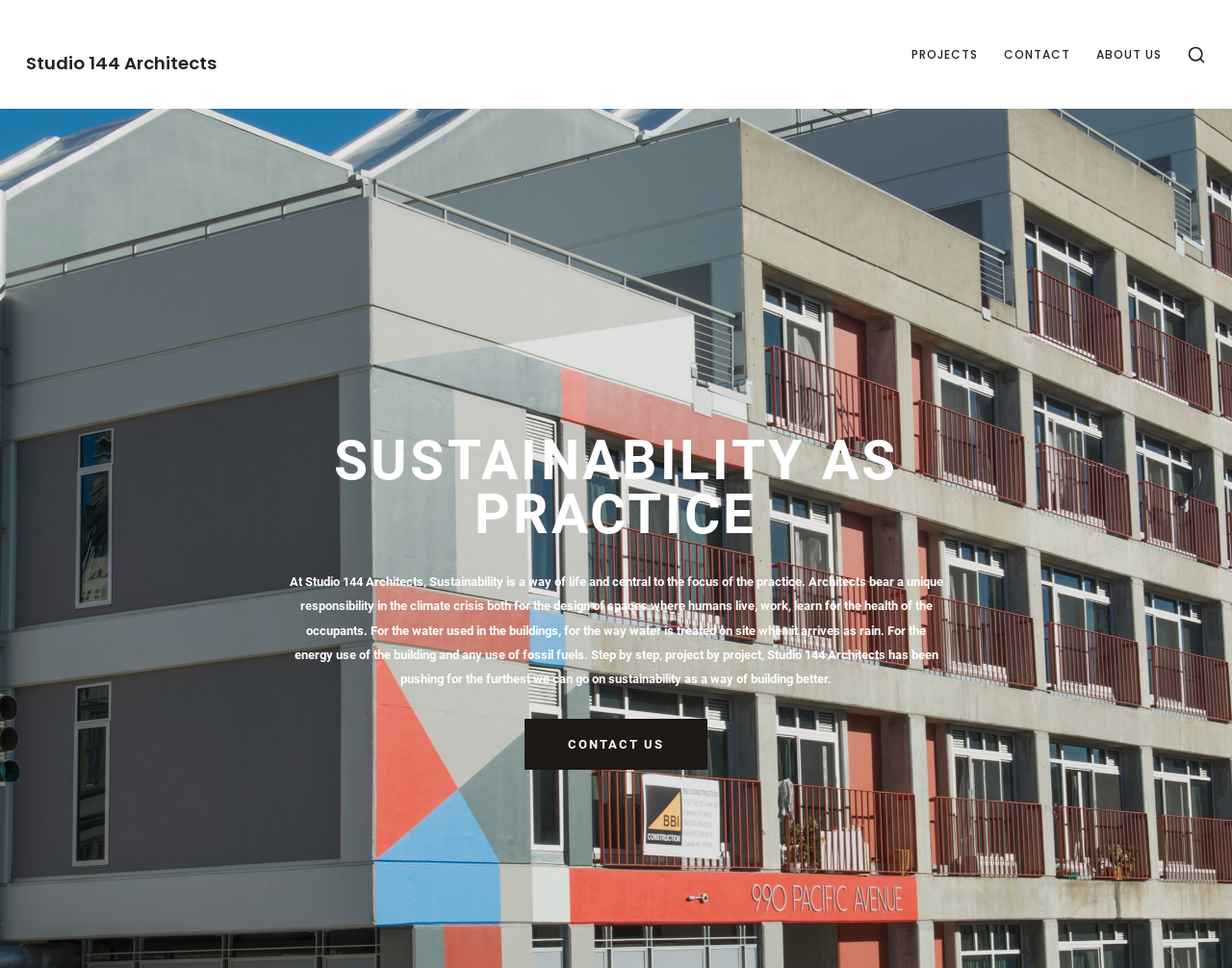Please find the bounding box coordinates (top-left x, top-left y, bottom-right x, bottom-right y) in the screenshot for the UI element described as follows: Studio 144 Architects

[0.021, 0.026, 0.254, 0.086]